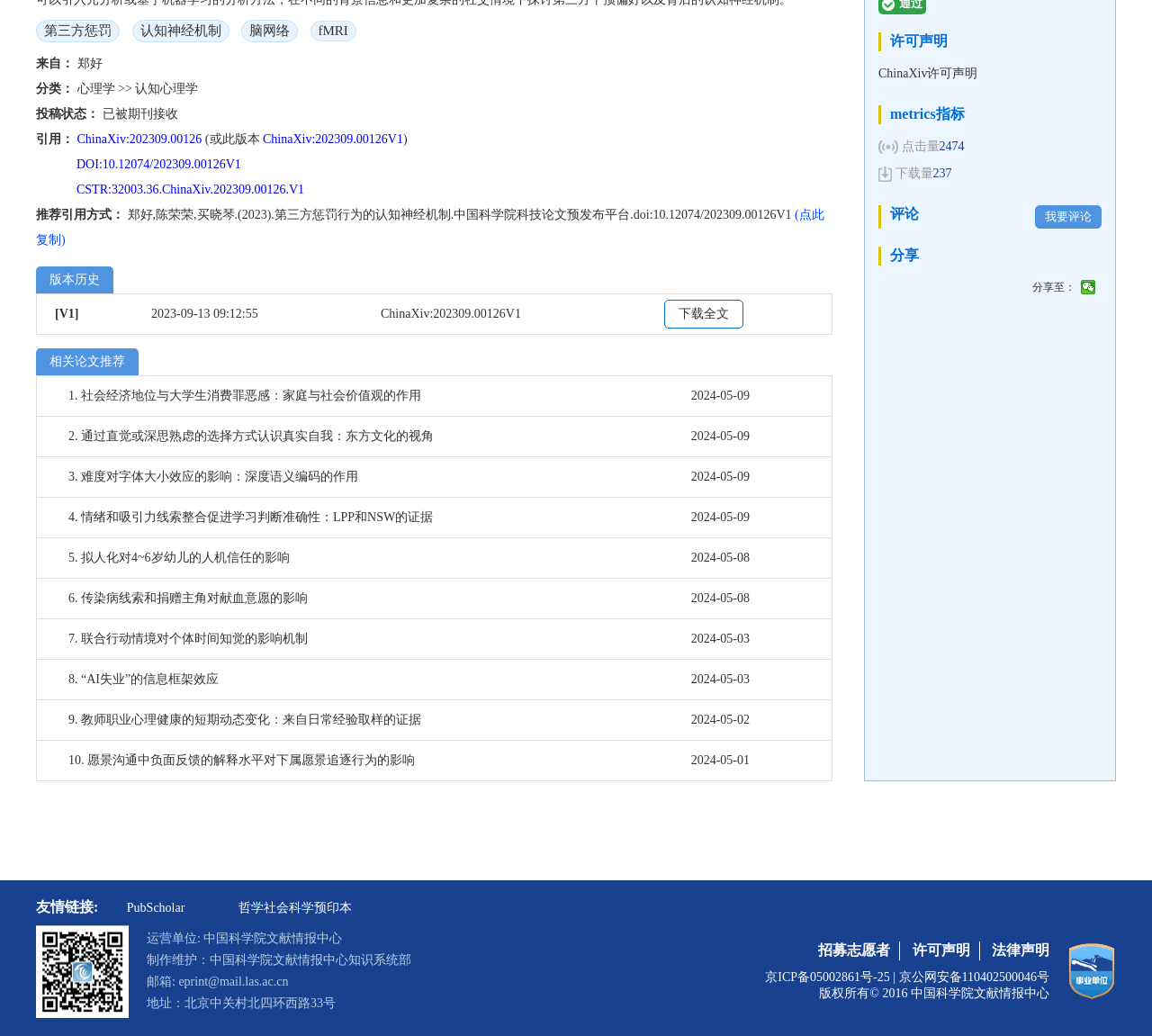Find the bounding box coordinates for the UI element whose description is: "下载全文". The coordinates should be four float numbers between 0 and 1, in the format [left, top, right, bottom].

[0.577, 0.289, 0.645, 0.317]